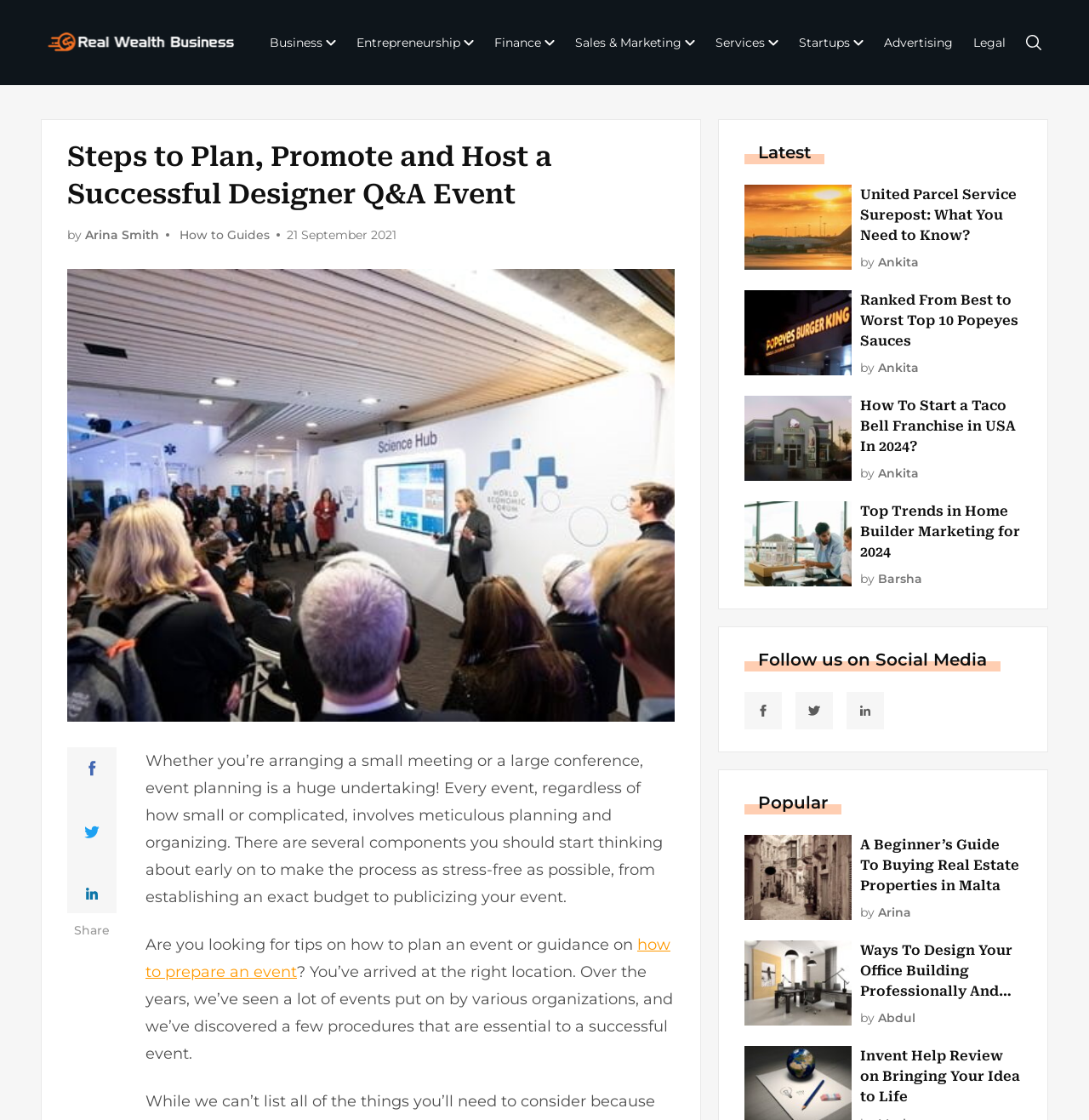Please provide a detailed answer to the question below based on the screenshot: 
What is the topic of the event planning guide?

Based on the webpage, the main heading 'Steps to Plan, Promote and Host a Successful Designer Q&A Event' indicates that the event planning guide is focused on planning a successful Designer Q&A Event.